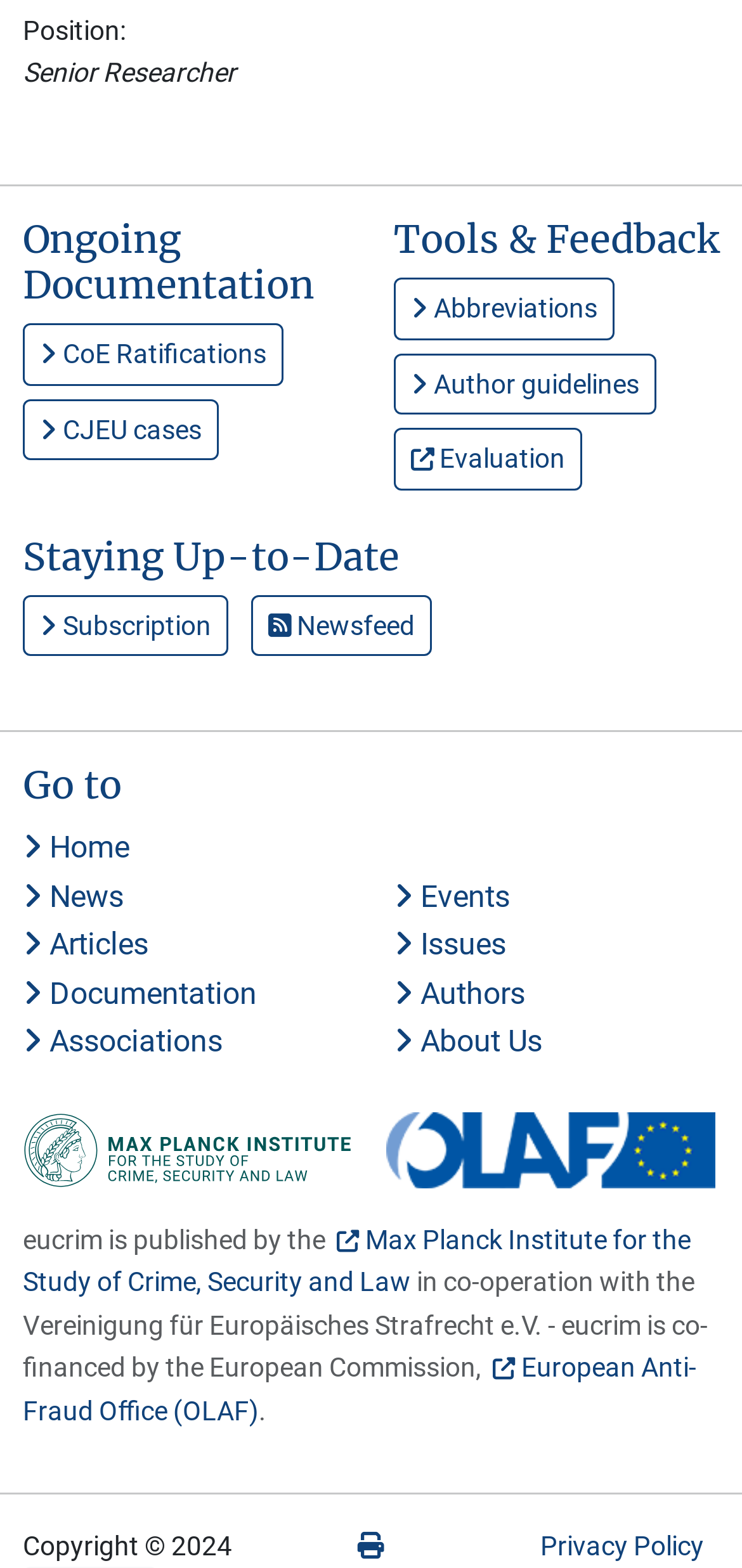Refer to the image and provide an in-depth answer to the question: 
What are the categories under 'Tools & Feedback'?

The question can be answered by looking at the links under the heading 'Tools & Feedback', which are 'Abbreviations', 'Author guidelines', and 'Evaluation'.